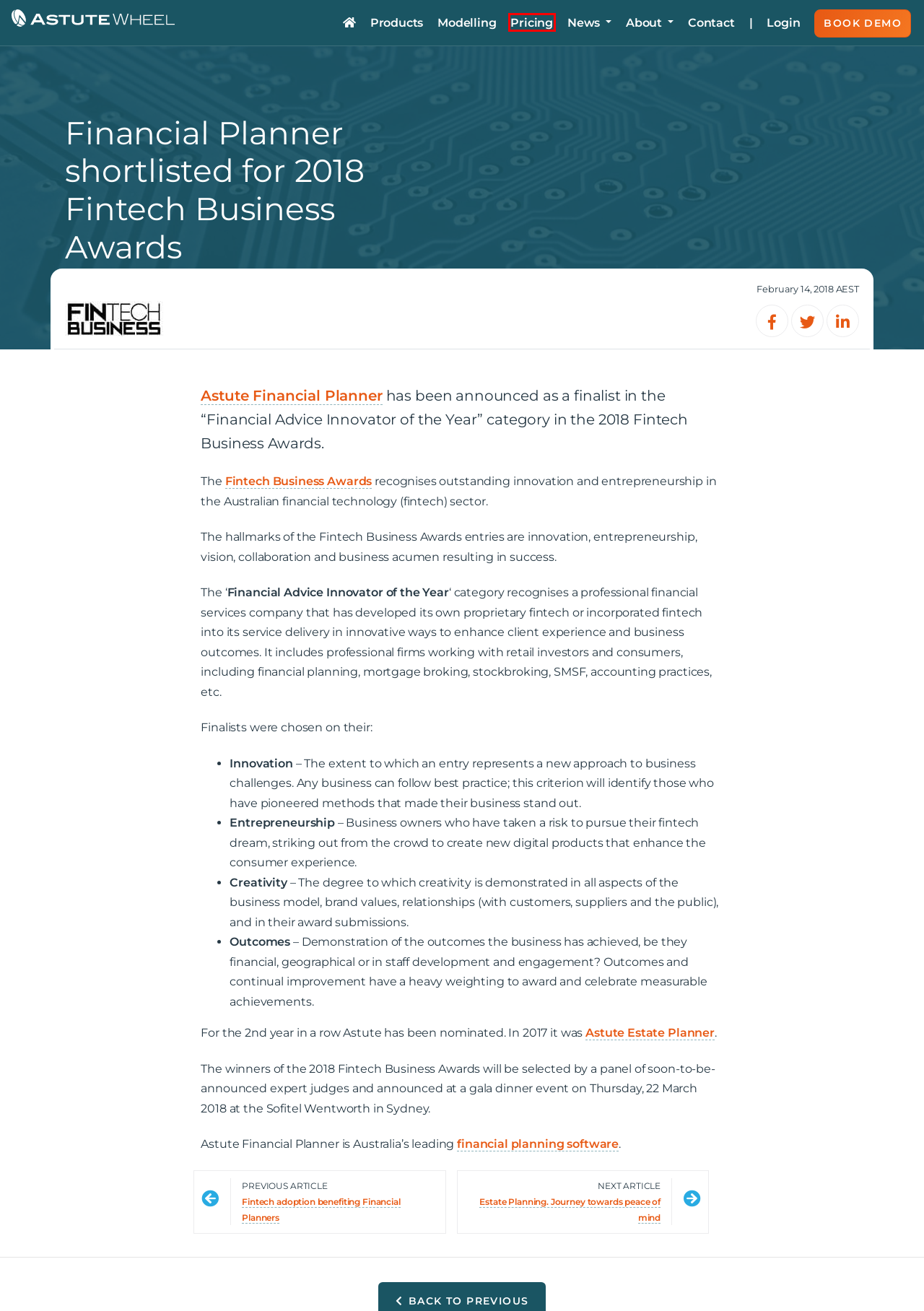You are provided with a screenshot of a webpage that includes a red rectangle bounding box. Please choose the most appropriate webpage description that matches the new webpage after clicking the element within the red bounding box. Here are the candidates:
A. Login - Astute Wheel
B. Astute Wheel pricing: Financial Planner, Estate Planner
C. Estate Planning. Journey towards peace of mind - Astute Wheel
D. Fintech adoption benefiting Financial Planners - Astute Wheel
E. Products - Astute Wheel
F. Contact us - Astute Wheel
G. Client engagement software | Financial Adviser Tools | Astute Wheel
H. Live Software Demonstrations - Astute Wheel

B